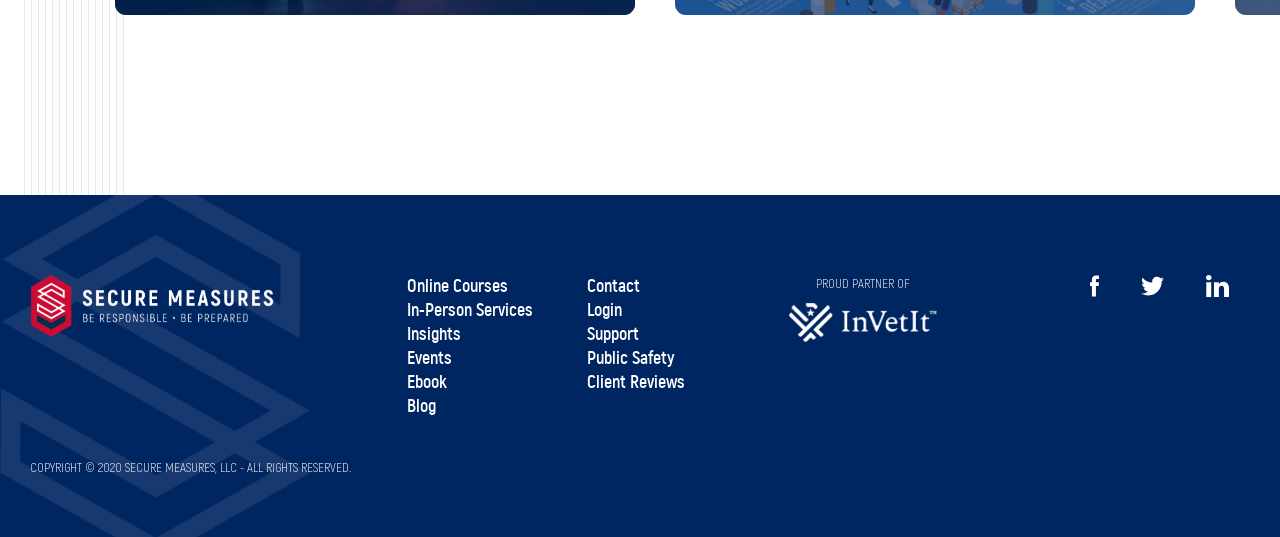Give a one-word or one-phrase response to the question: 
What is the last item in the top navigation menu?

Blog